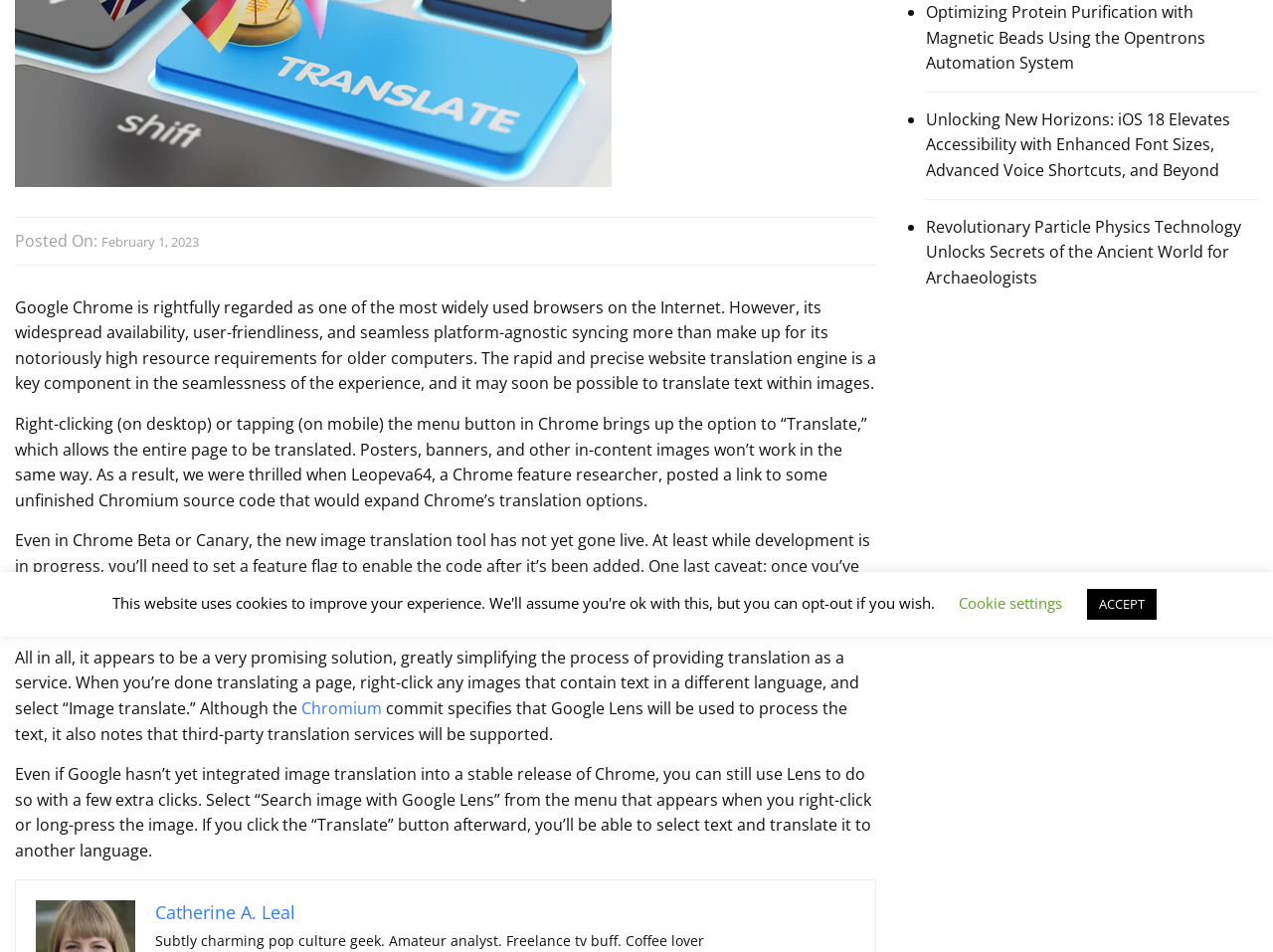Please determine the bounding box coordinates, formatted as (top-left x, top-left y, bottom-right x, bottom-right y), with all values as floating point numbers between 0 and 1. Identify the bounding box of the region described as: Catherine A. Leal

[0.122, 0.945, 0.232, 0.97]